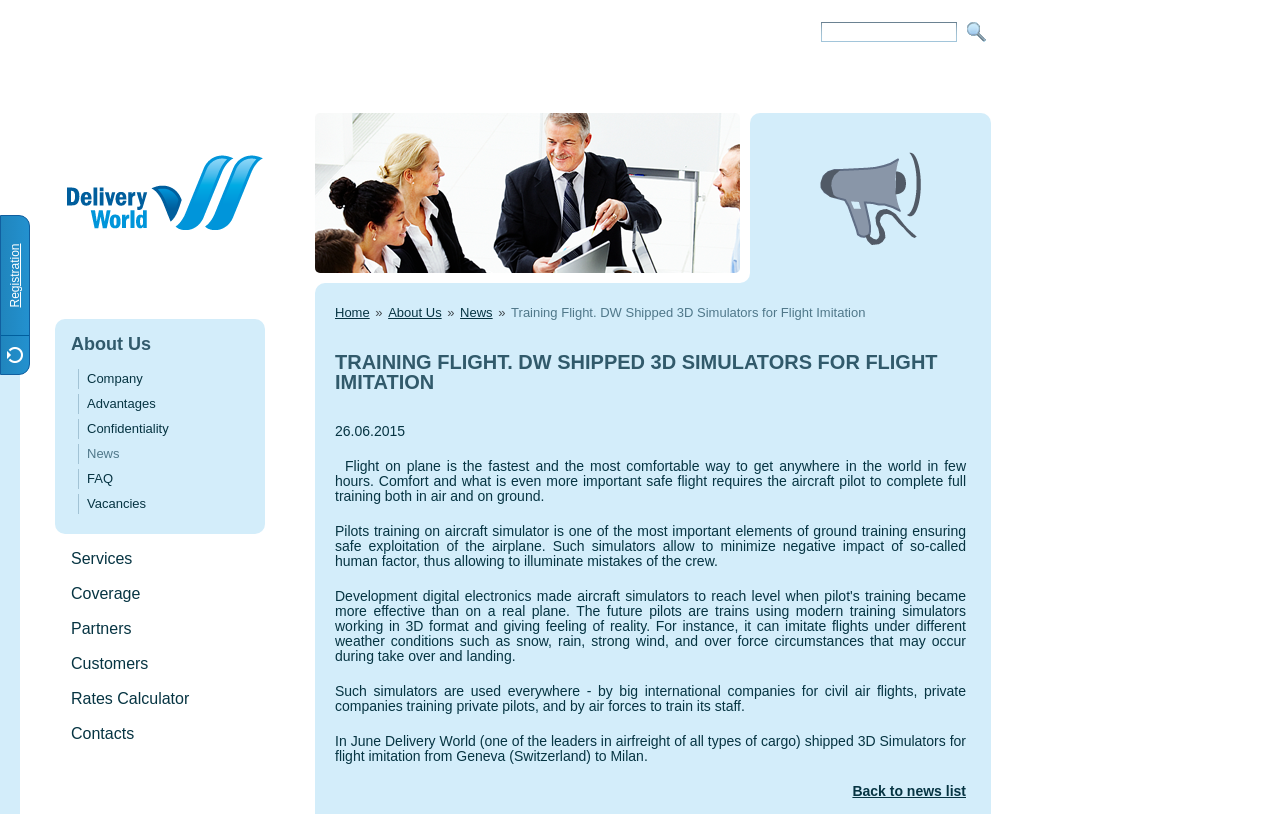What is the purpose of pilots training on aircraft simulators?
Give a single word or phrase answer based on the content of the image.

To minimize human factor mistakes